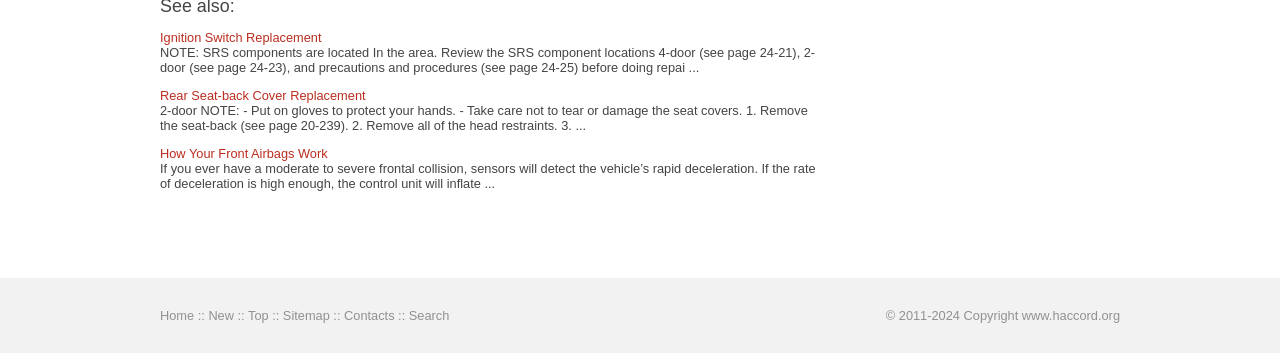How many steps are involved in removing the seat-back?
Using the image, provide a concise answer in one word or a short phrase.

One